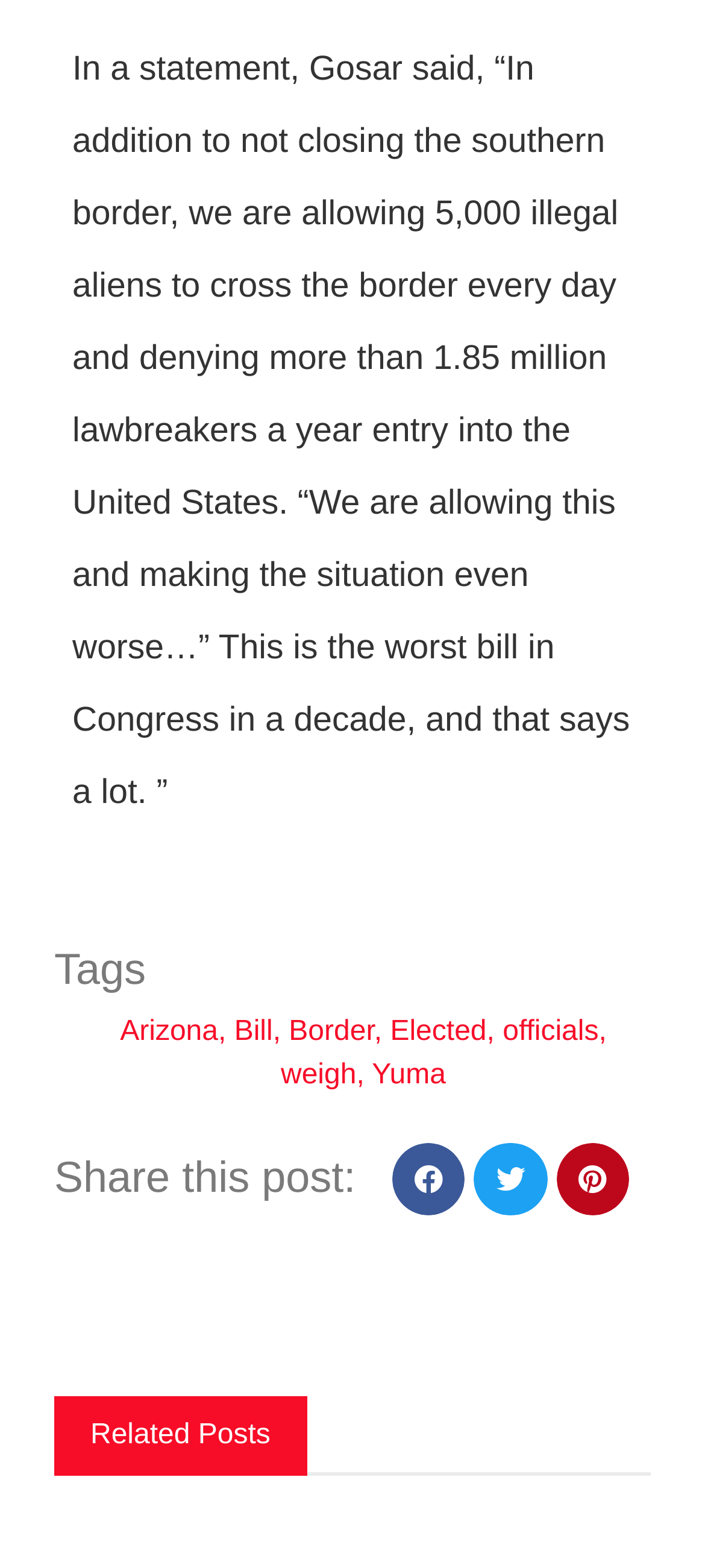Who made a statement about the southern border?
Ensure your answer is thorough and detailed.

The statement is quoted in the StaticText element with ID 431, which says 'In a statement, Gosar said, ...'. This implies that Gosar is the one who made the statement.